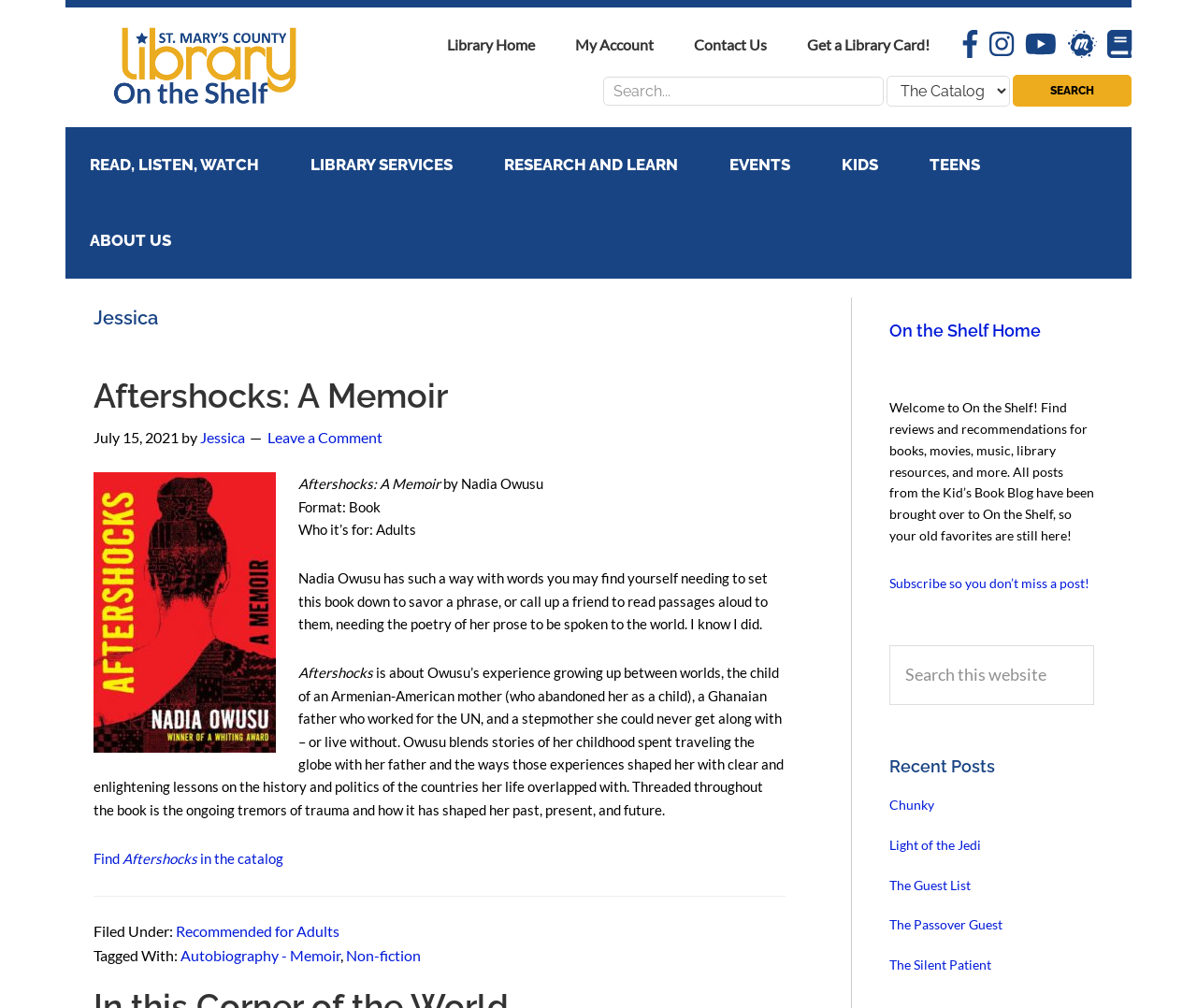Determine the bounding box coordinates of the UI element described below. Use the format (top-left x, top-left y, bottom-right x, bottom-right y) with floating point numbers between 0 and 1: My Account

[0.465, 0.037, 0.562, 0.052]